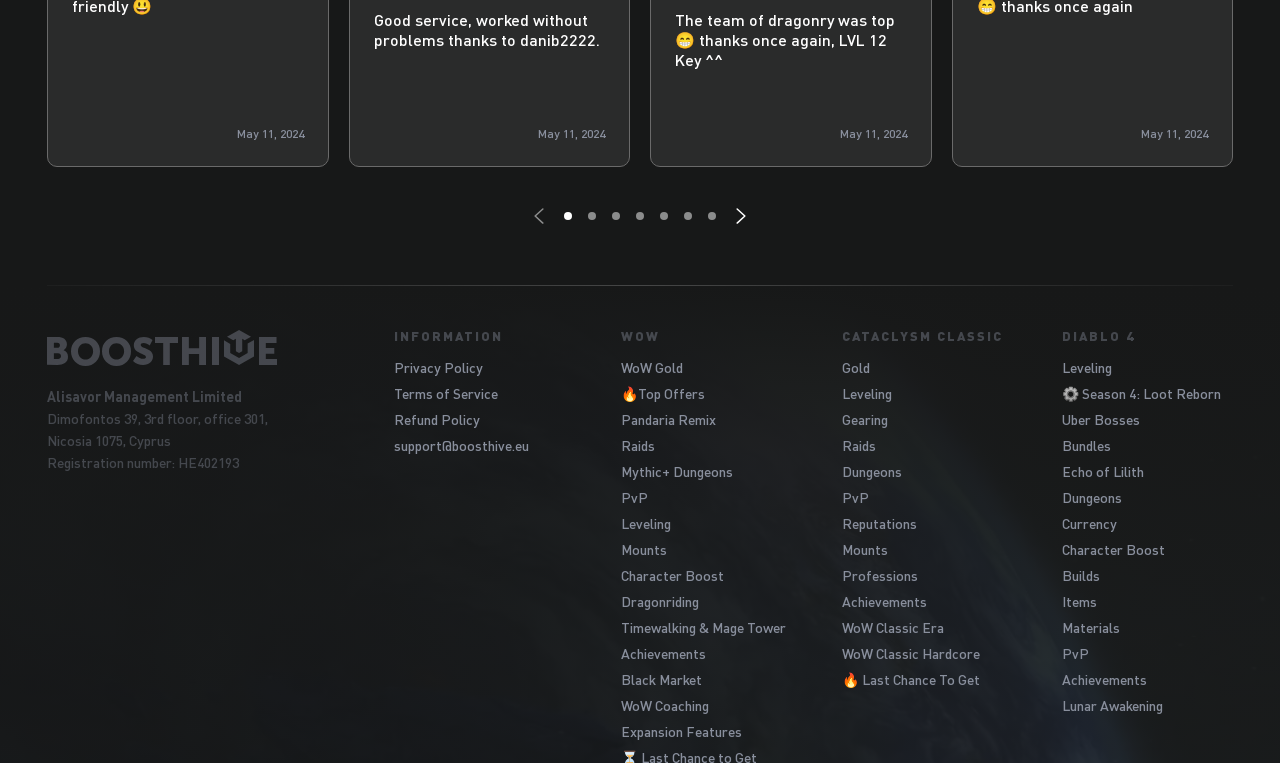How many reviews are displayed on this page?
Provide a well-explained and detailed answer to the question.

I counted the number of StaticText elements with dates and user reviews, and there are 5 of them.